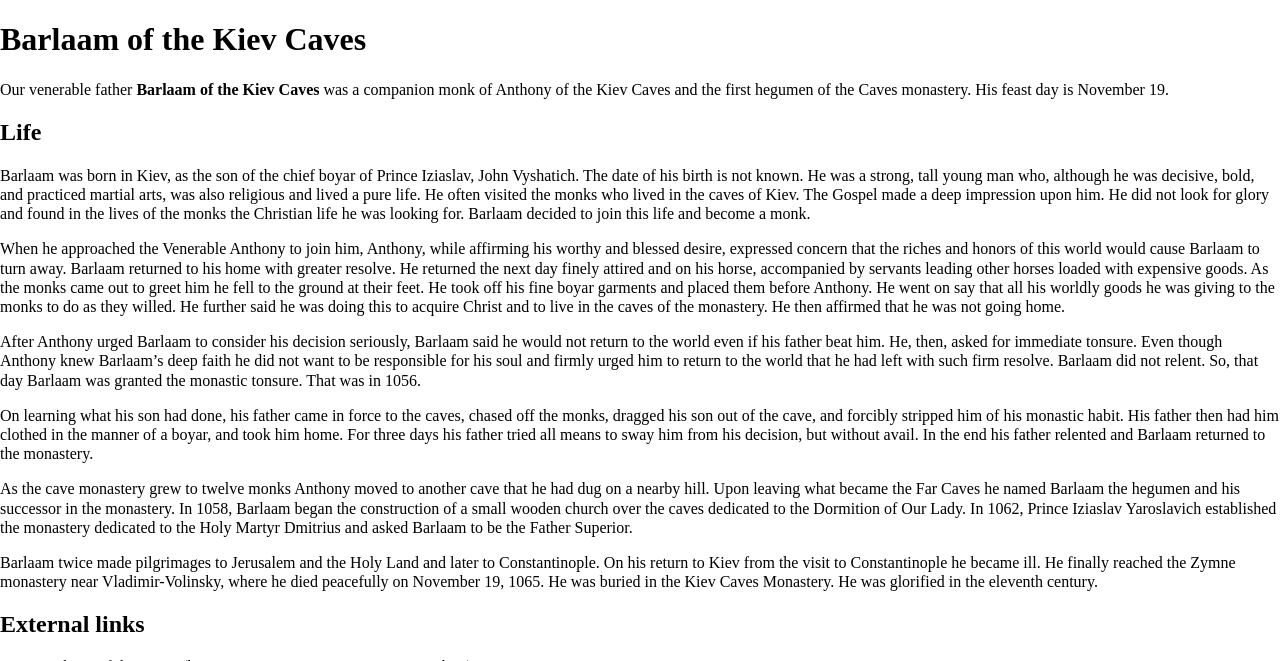Please indicate the bounding box coordinates for the clickable area to complete the following task: "Follow the link to learn more about the hegumen". The coordinates should be specified as four float numbers between 0 and 1, i.e., [left, top, right, bottom].

[0.59, 0.122, 0.636, 0.148]